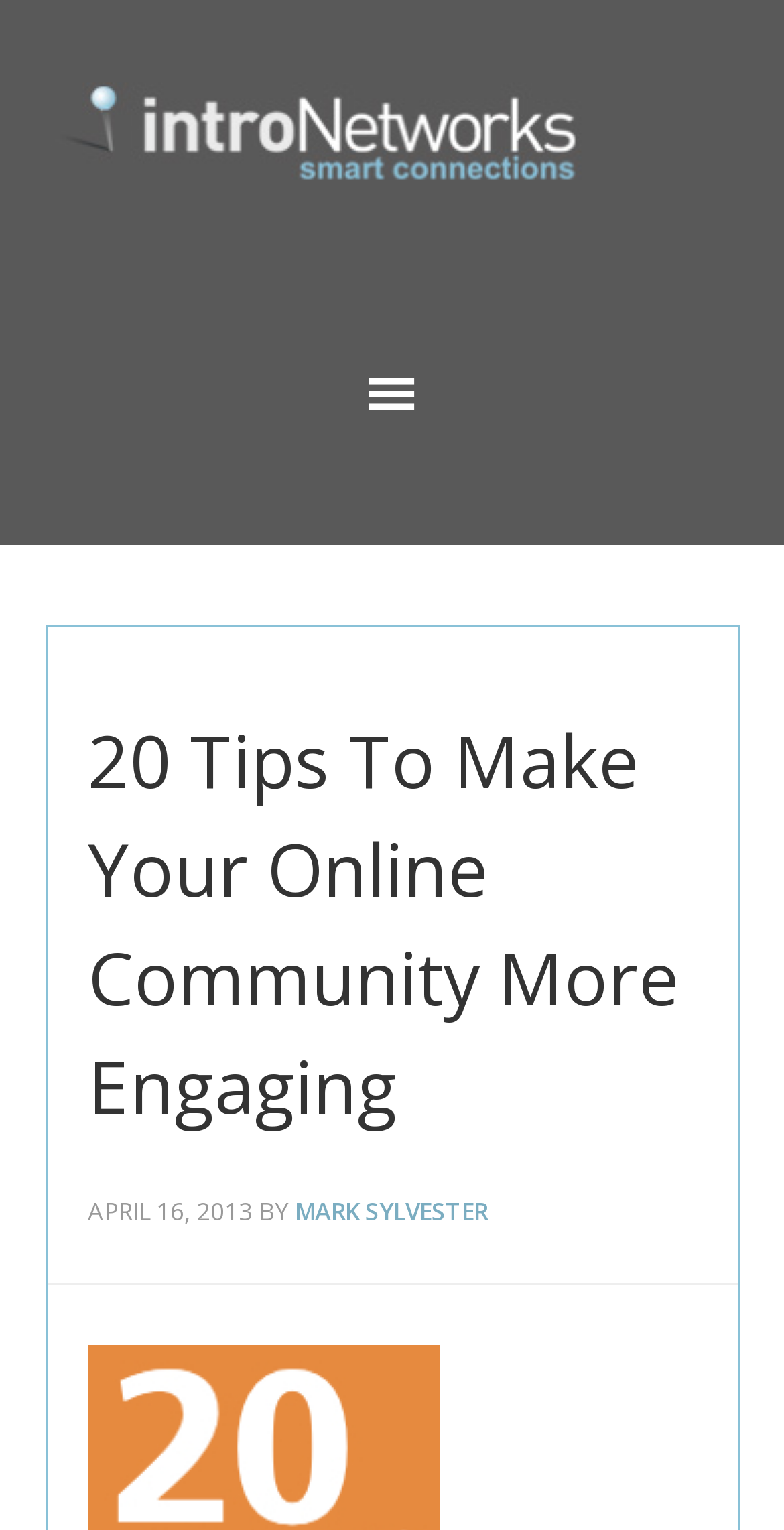How many child elements does the header element have?
Based on the image, answer the question with as much detail as possible.

I found the number of child elements of the header element by looking at its children. The header element has a heading element, a time element, a static text element, and a link element, which makes a total of 4 child elements.